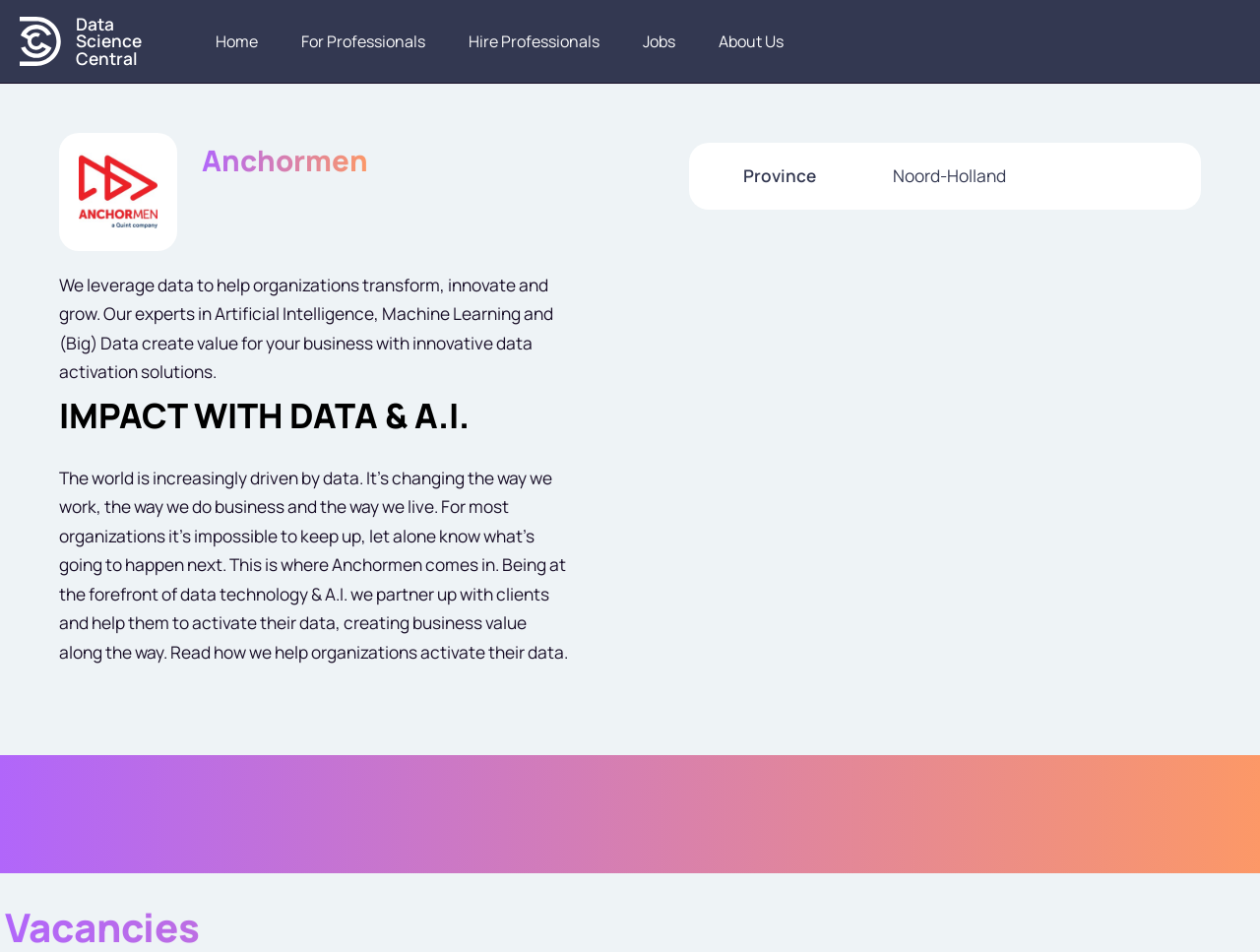Please provide the bounding box coordinate of the region that matches the element description: Data Science Central. Coordinates should be in the format (top-left x, top-left y, bottom-right x, bottom-right y) and all values should be between 0 and 1.

[0.0, 0.0, 0.138, 0.087]